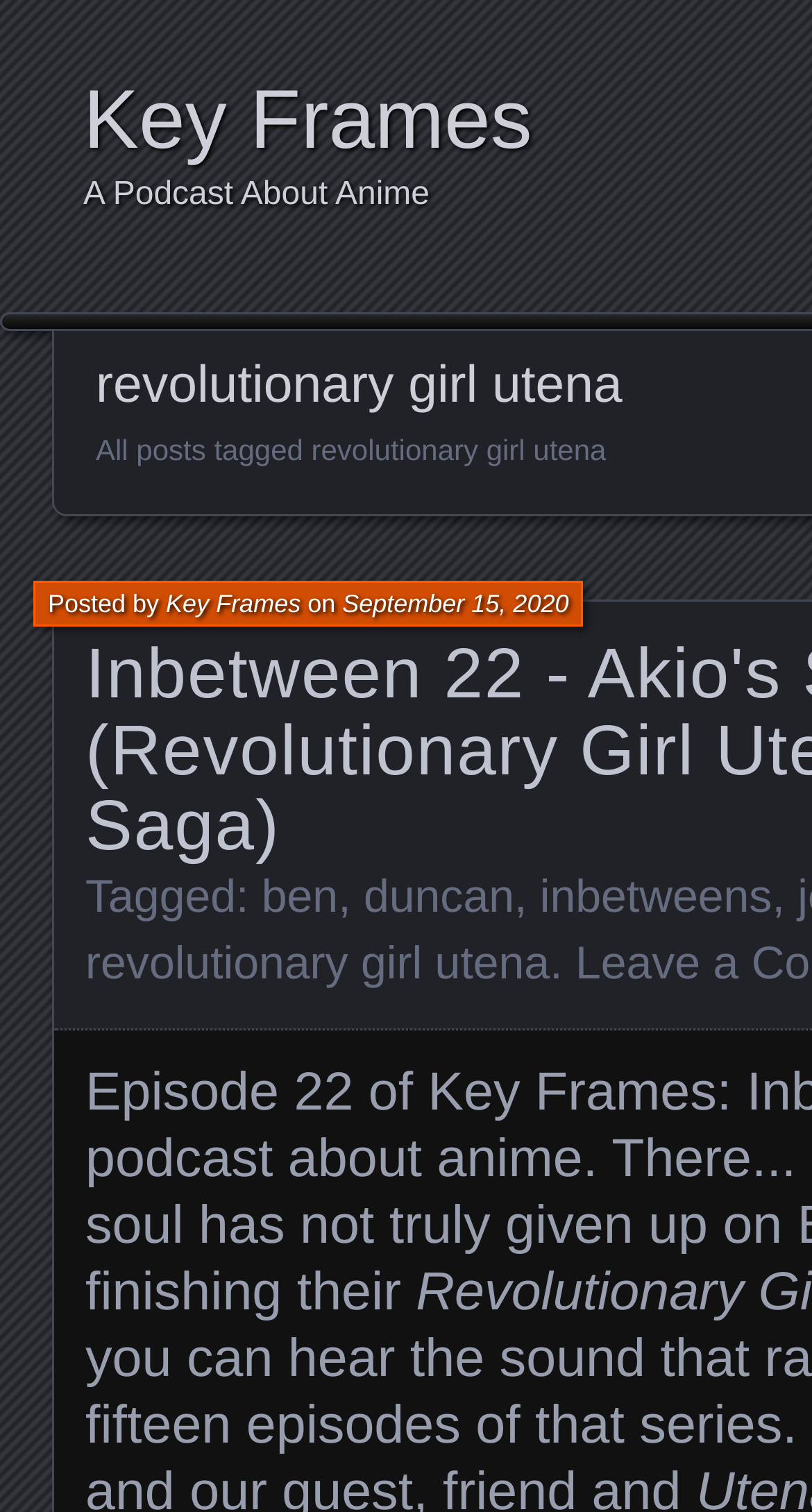Could you please study the image and provide a detailed answer to the question:
What is the title of the blog post?

I found the answer by looking at the heading text, which is 'revolutionary girl utena', indicating the title of the blog post.